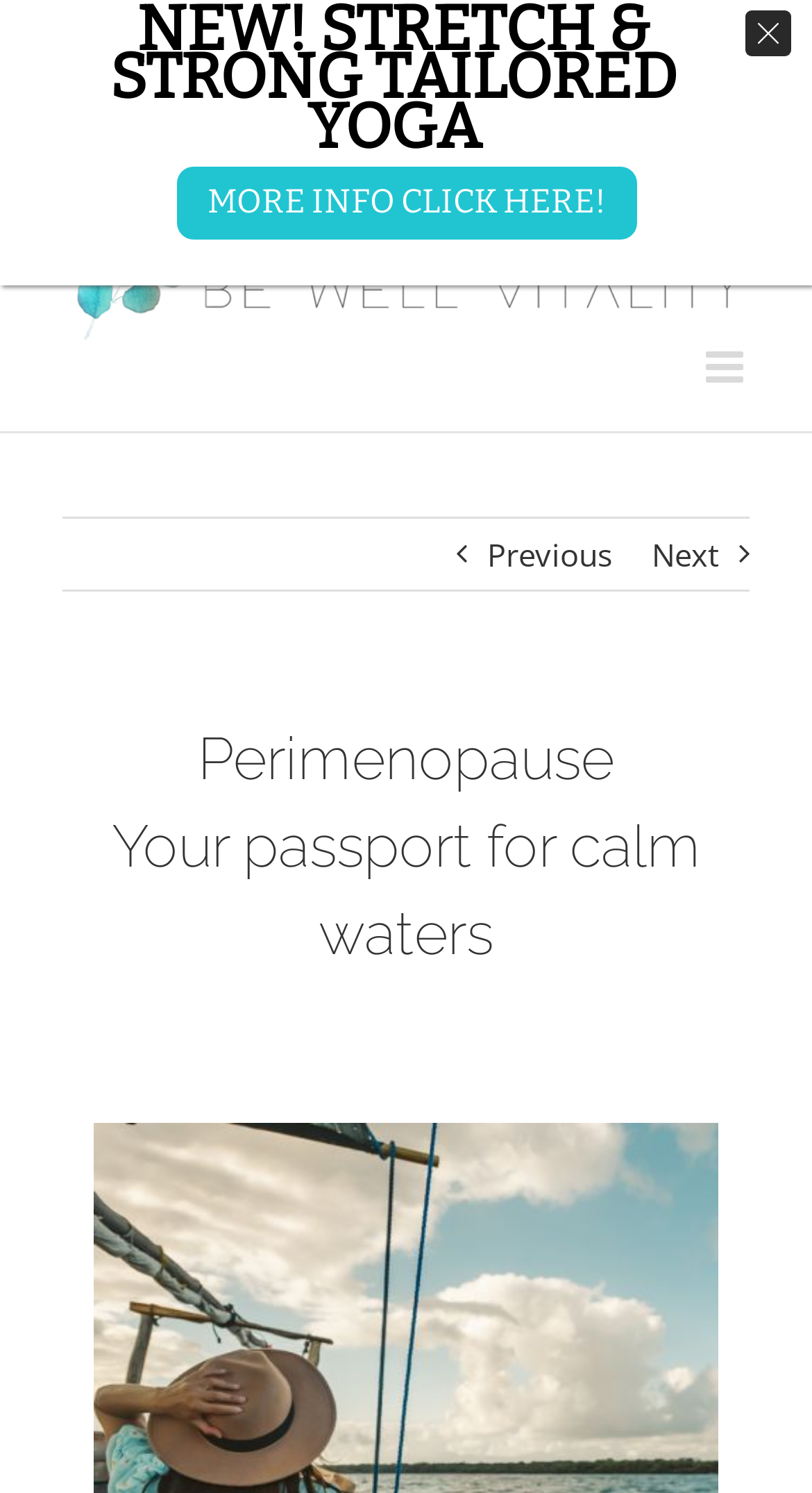Based on the element description: "alt="BE WELL VITALITY Logo"", identify the UI element and provide its bounding box coordinates. Use four float numbers between 0 and 1, [left, top, right, bottom].

[0.077, 0.155, 0.923, 0.232]